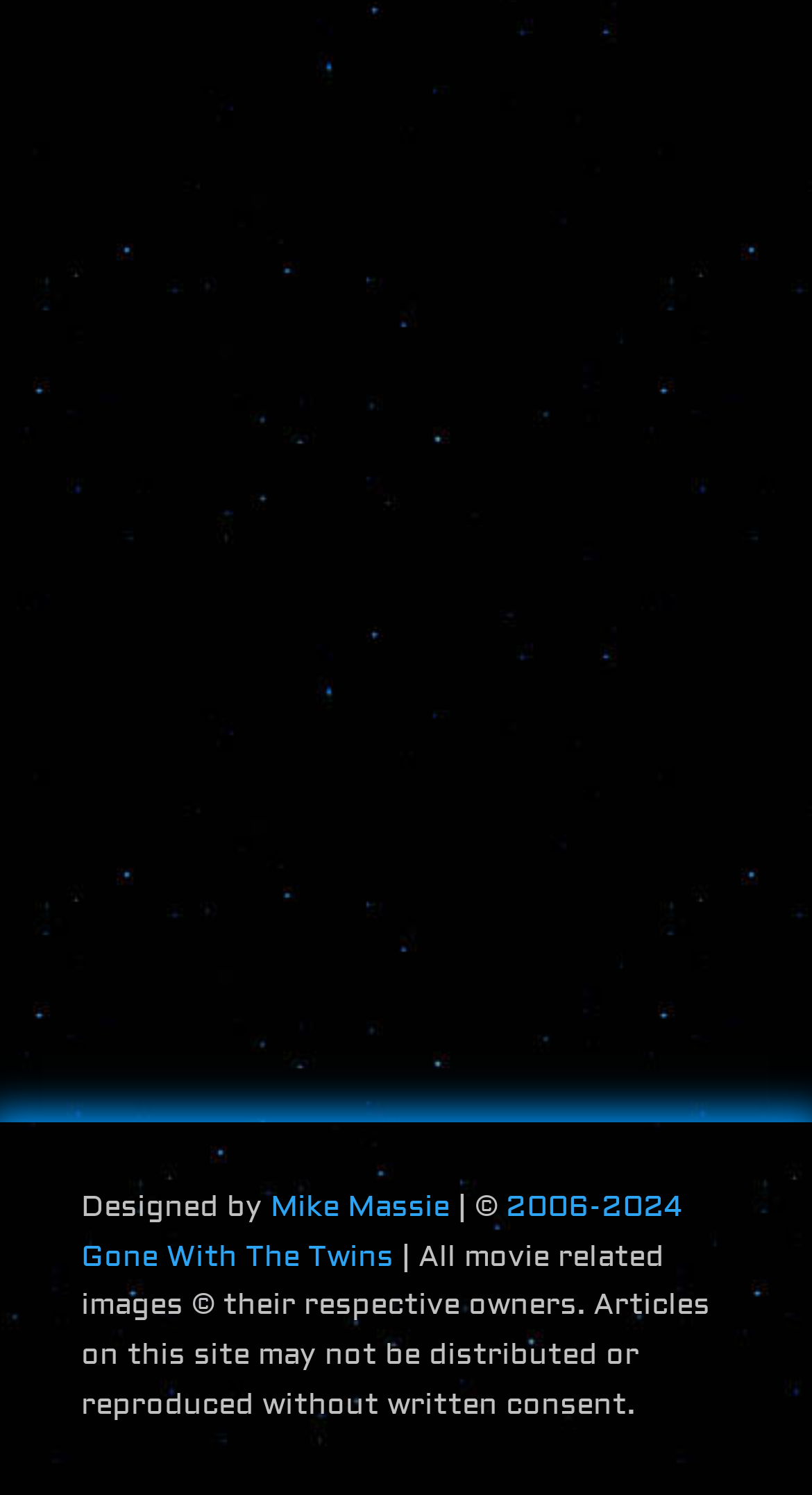What is the purpose of the textbox?
Based on the screenshot, provide your answer in one word or phrase.

Search